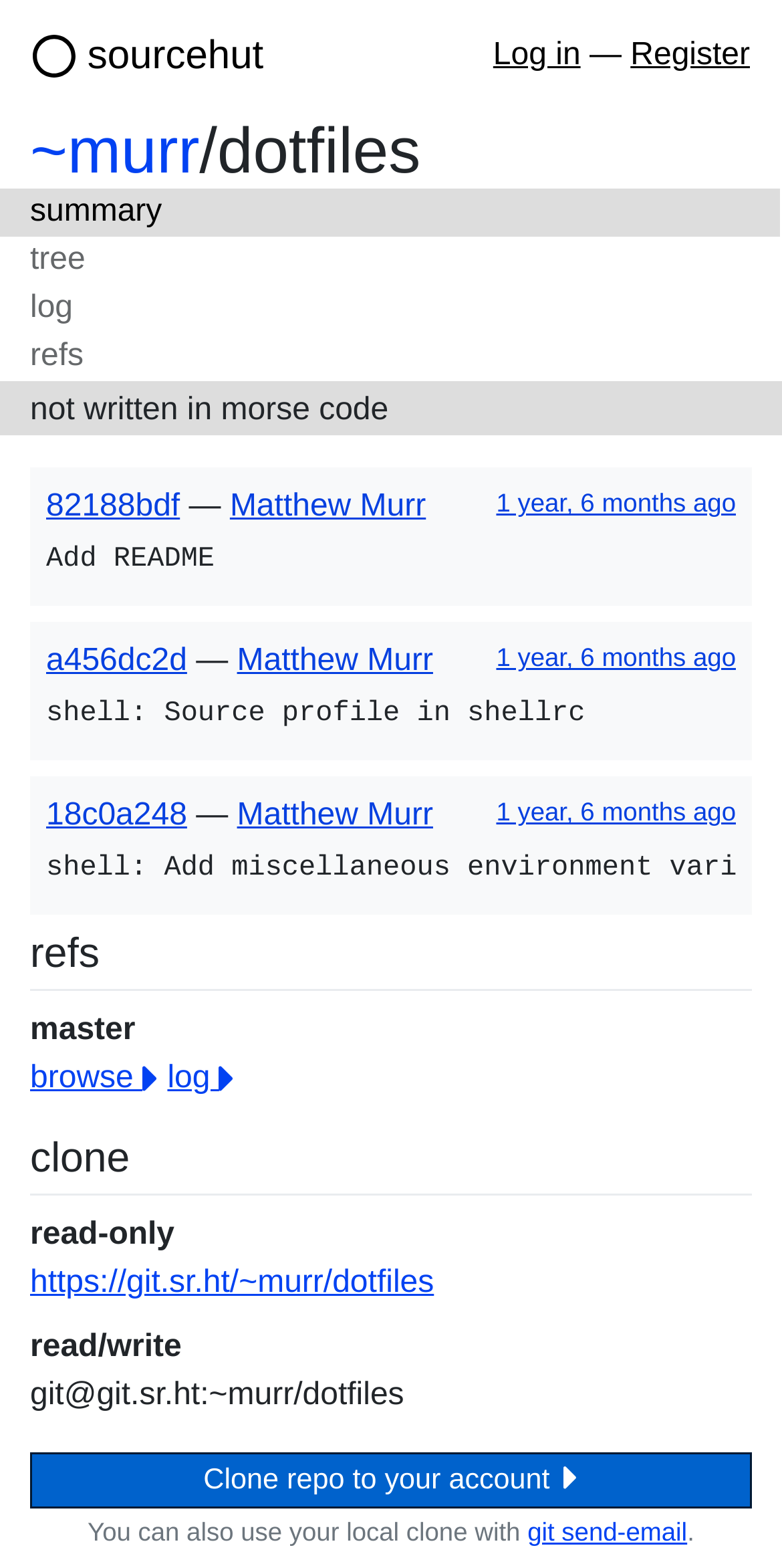Determine the bounding box coordinates of the region that needs to be clicked to achieve the task: "Clone repo to your account".

[0.038, 0.927, 0.962, 0.962]